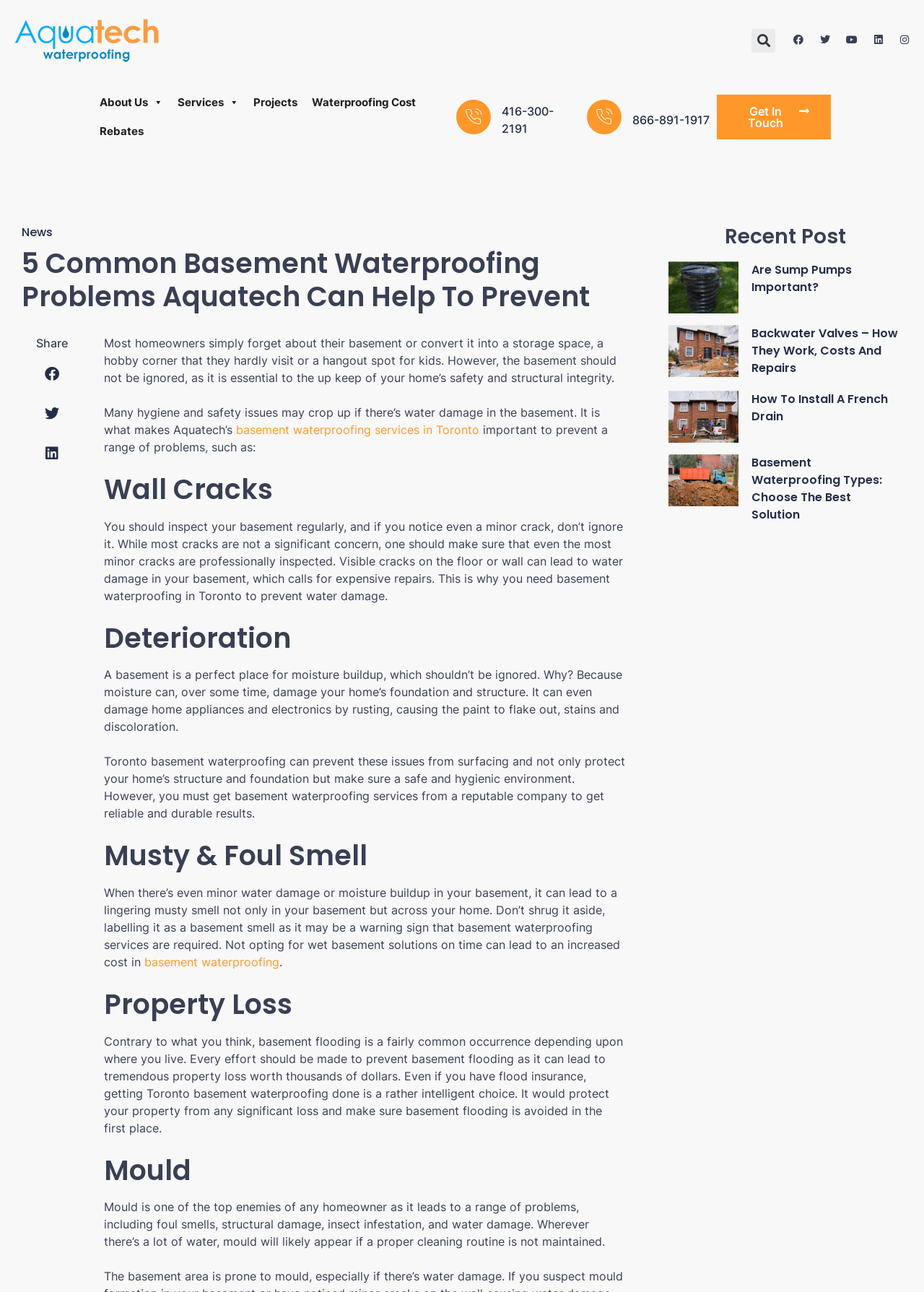What is the phone number to get in touch?
Based on the screenshot, respond with a single word or phrase.

416-300-2191 or 866-891-1917